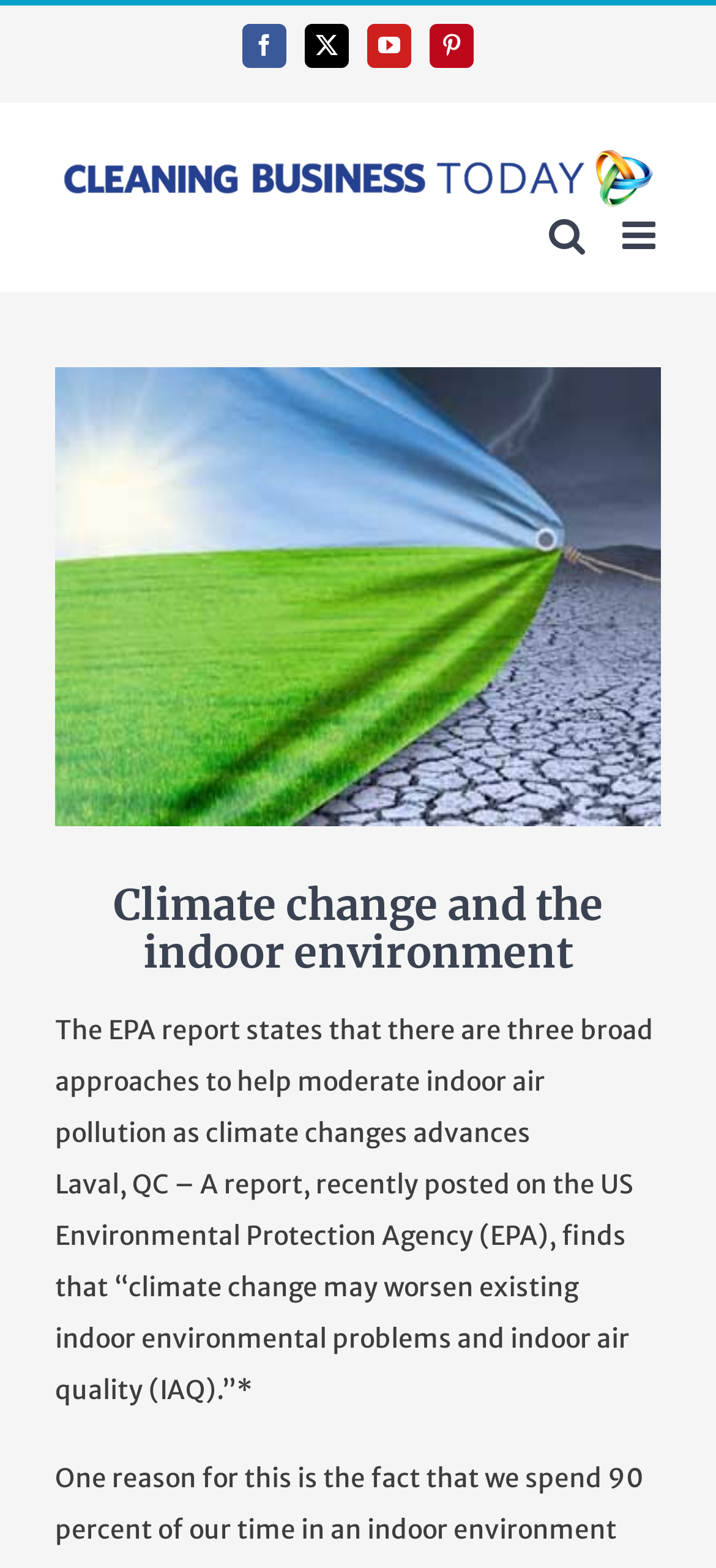Identify the bounding box coordinates of the part that should be clicked to carry out this instruction: "View larger image".

[0.074, 0.239, 0.185, 0.326]